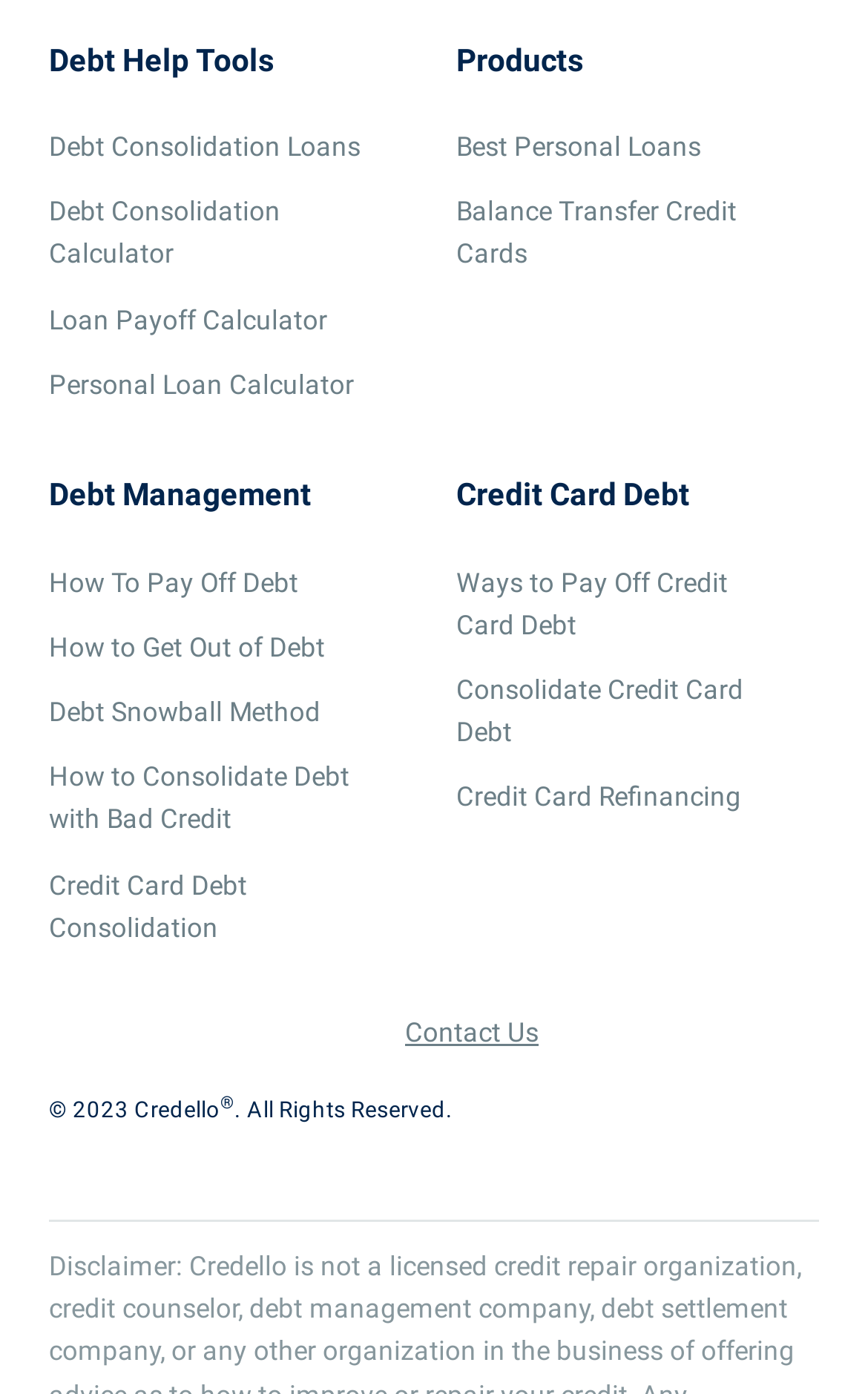How many debt consolidation loan options are listed?
Please provide a full and detailed response to the question.

There is only one link 'Debt Consolidation Loans' under the 'Debt Help Tools' heading, indicating that there is only one debt consolidation loan option listed.